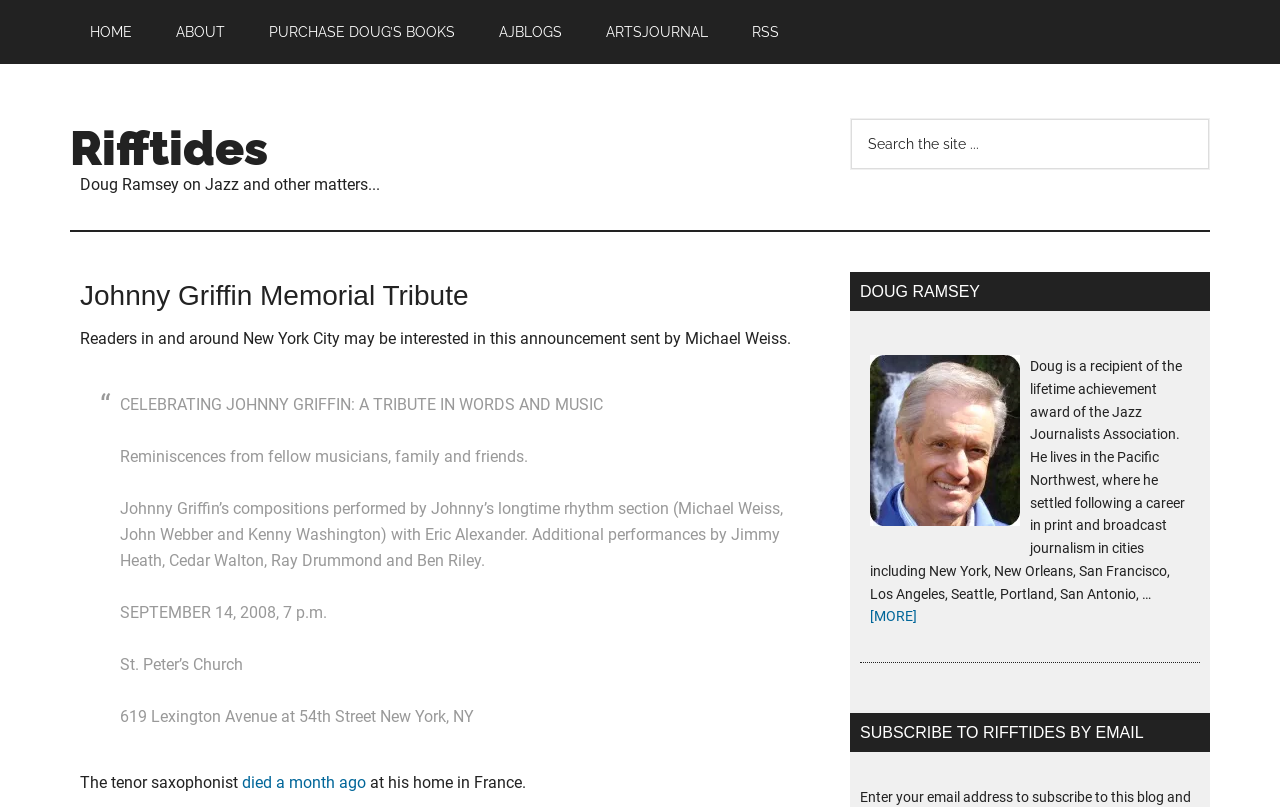Can you provide the bounding box coordinates for the element that should be clicked to implement the instruction: "Go to Rifftides"?

[0.055, 0.149, 0.209, 0.218]